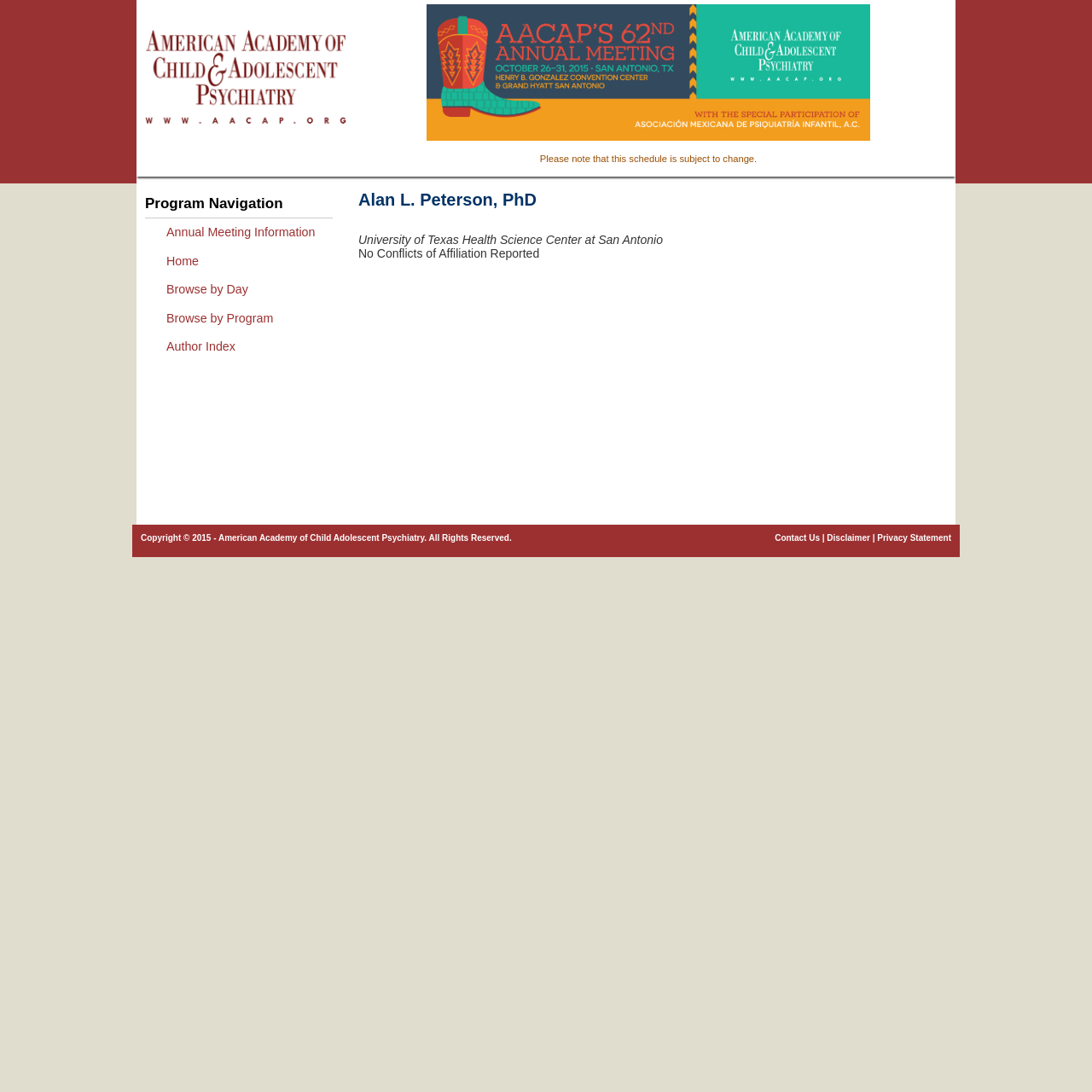Determine the bounding box coordinates for the clickable element required to fulfill the instruction: "visit American Academy of Child and Adolescent Psychiatry". Provide the coordinates as four float numbers between 0 and 1, i.e., [left, top, right, bottom].

[0.133, 0.051, 0.318, 0.064]